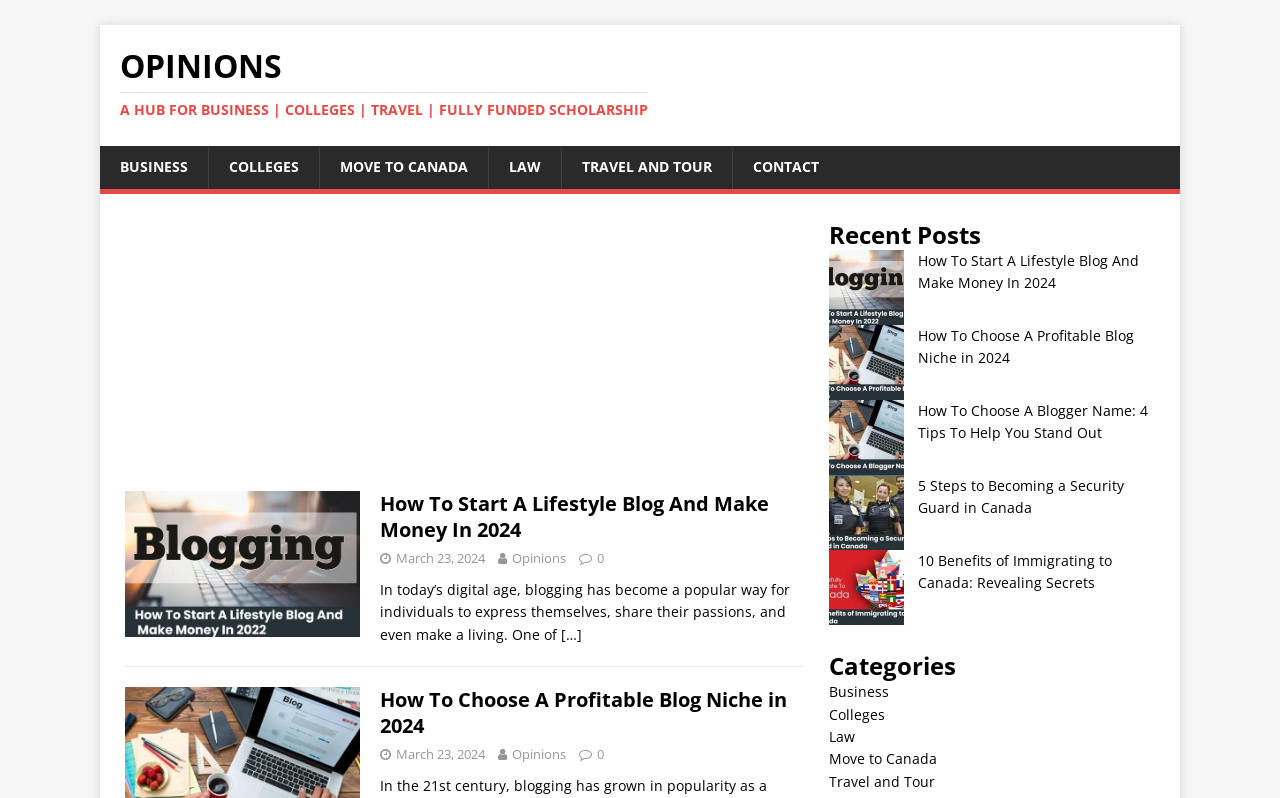Determine the bounding box for the described HTML element: "Travel and Tour". Ensure the coordinates are four float numbers between 0 and 1 in the format [left, top, right, bottom].

[0.647, 0.967, 0.73, 0.991]